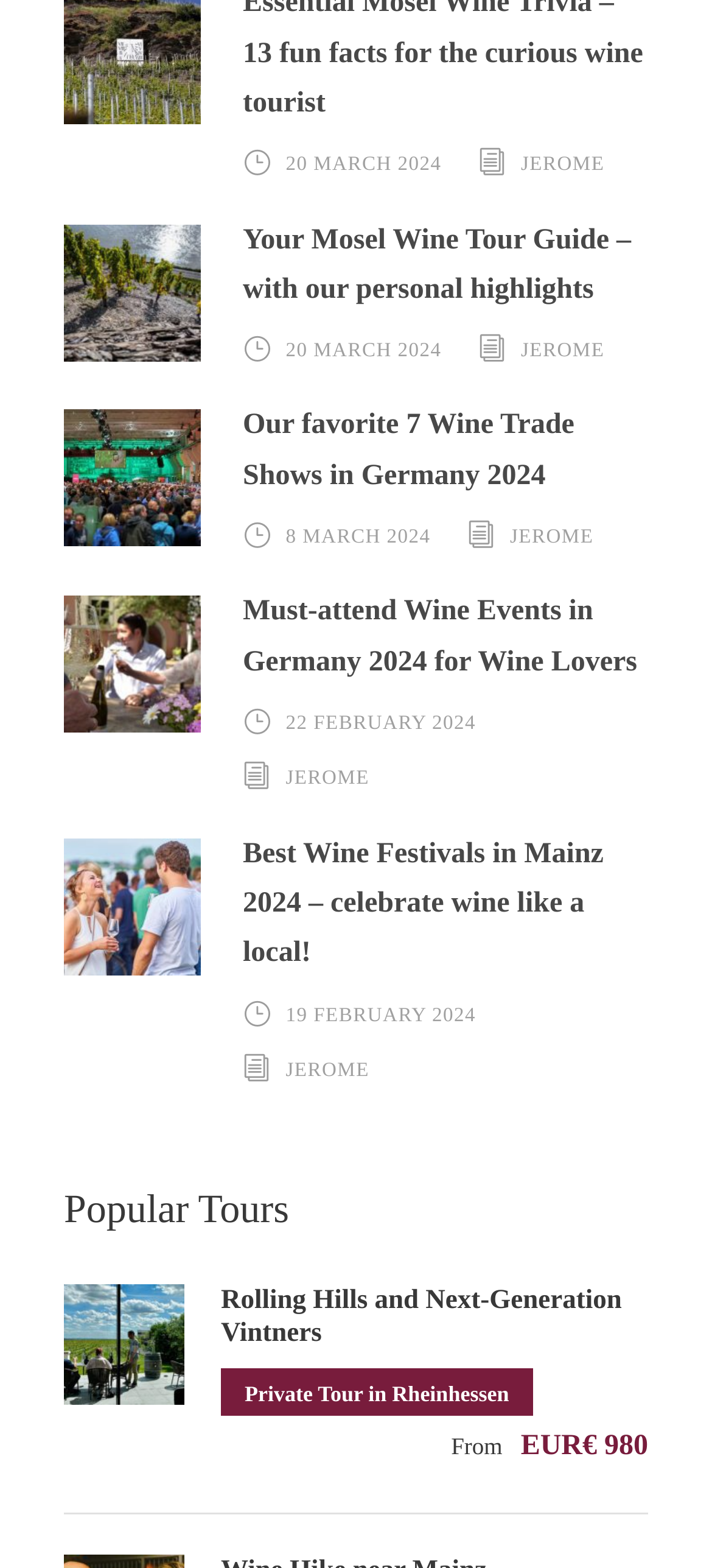What is the theme of the article with the image 'Slopes in the vineyard area Bopparder Hamm - Wineregion Mittelrhein'?
Using the visual information from the image, give a one-word or short-phrase answer.

Wine Tour